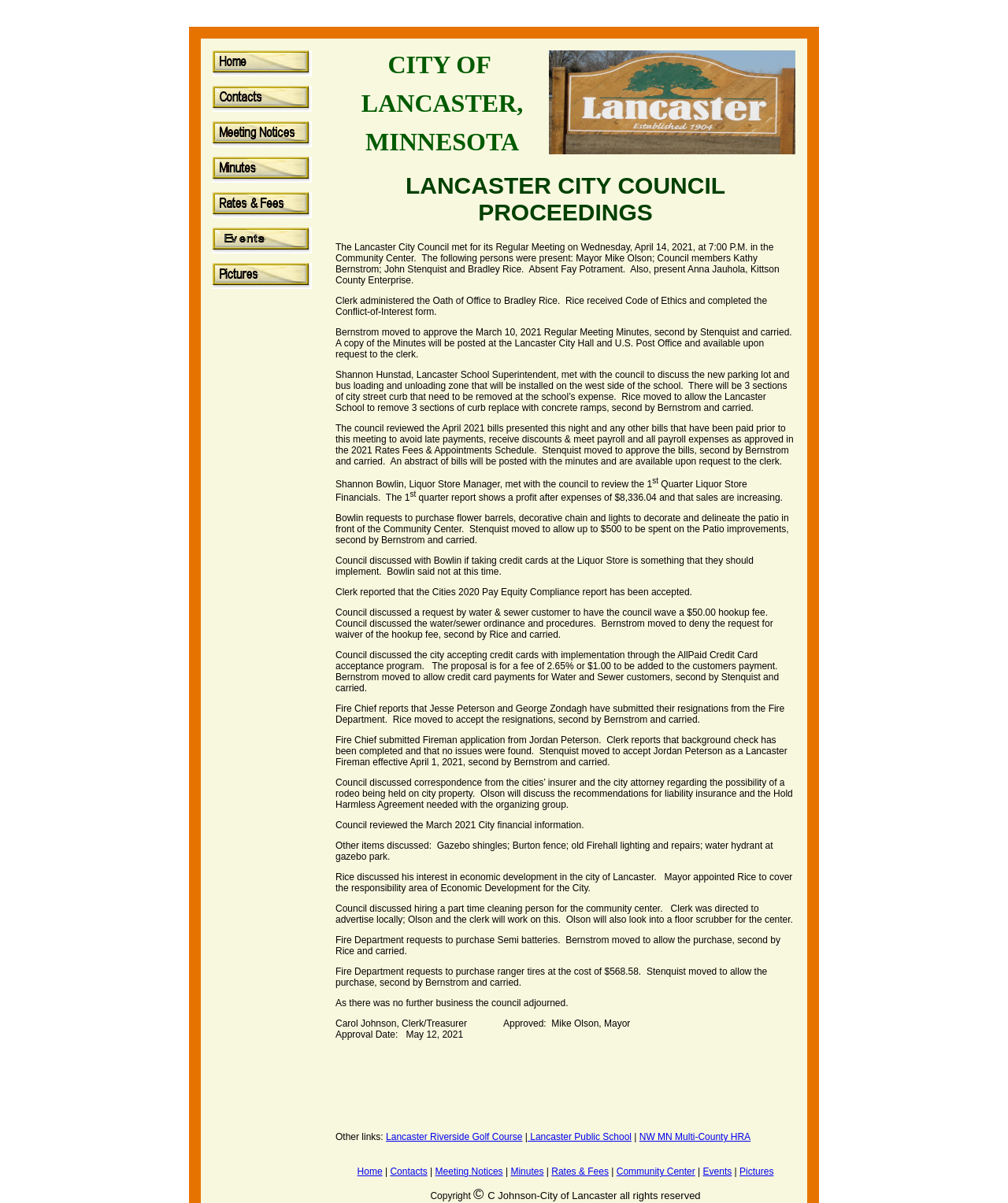Please find and give the text of the main heading on the webpage.

LANCASTER CITY COUNCIL PROCEEDINGS